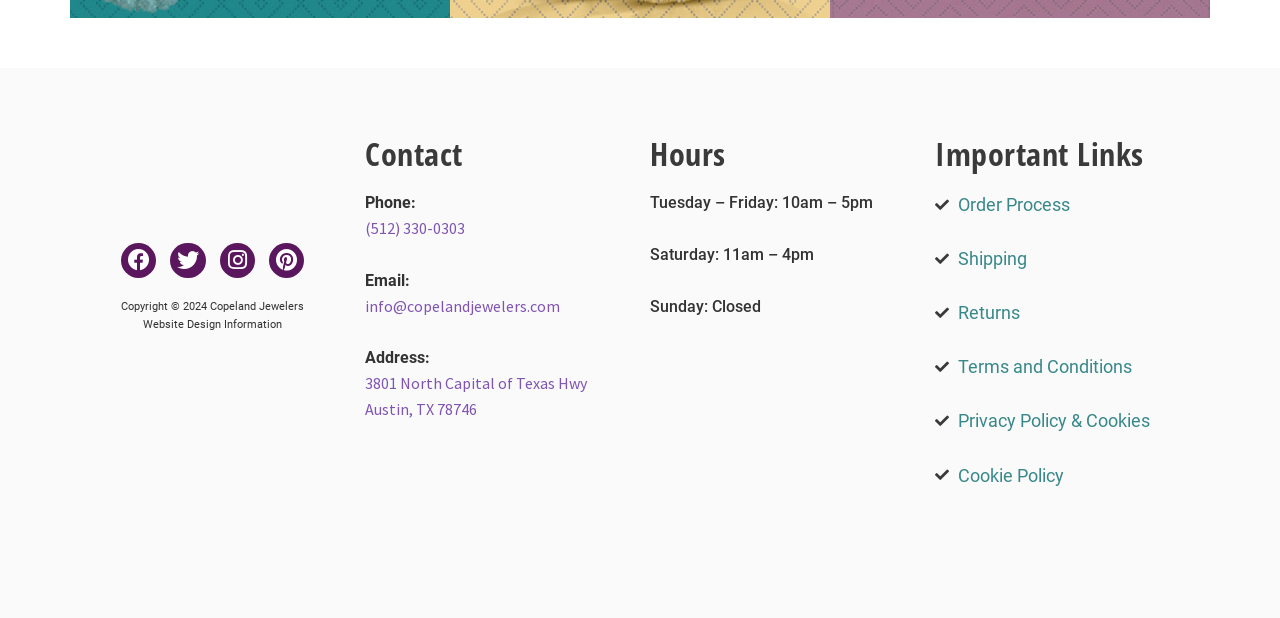Determine the bounding box coordinates of the UI element described below. Use the format (top-left x, top-left y, bottom-right x, bottom-right y) with floating point numbers between 0 and 1: Terms and Conditions

[0.73, 0.57, 0.938, 0.617]